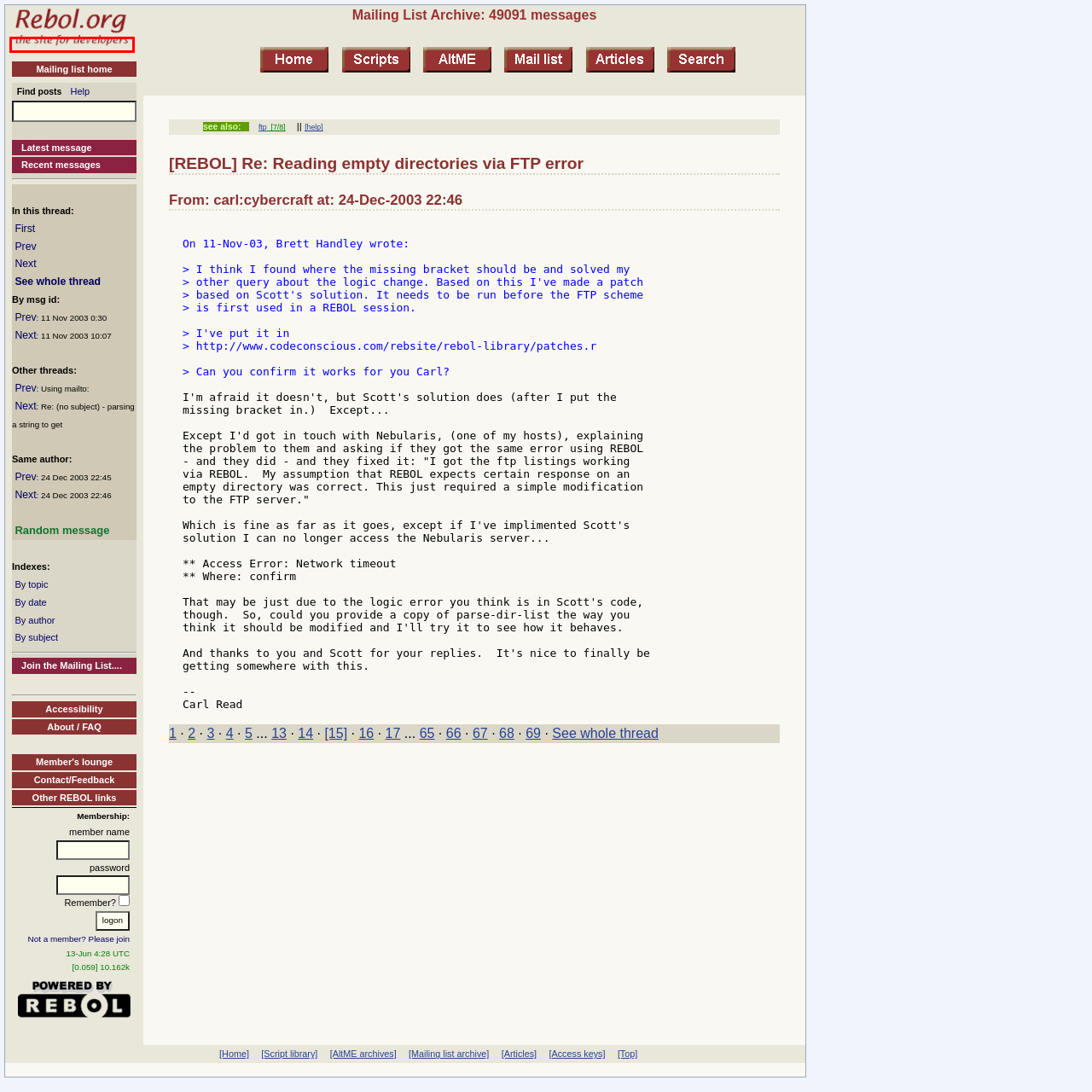You are given a screenshot of a webpage with a red rectangle bounding box around a UI element. Select the webpage description that best matches the new webpage after clicking the element in the bounding box. Here are the candidates:
A. REBOL.org
B. REBOL.org: access
C. Script Library
D. REBOL Language
E. AltME groups
F. Mailing List Archive
G. Mailing List Archive: [REBOL.org] Recent changes
H. Mailing List Archive: Re: Shell productivity wish-list

A